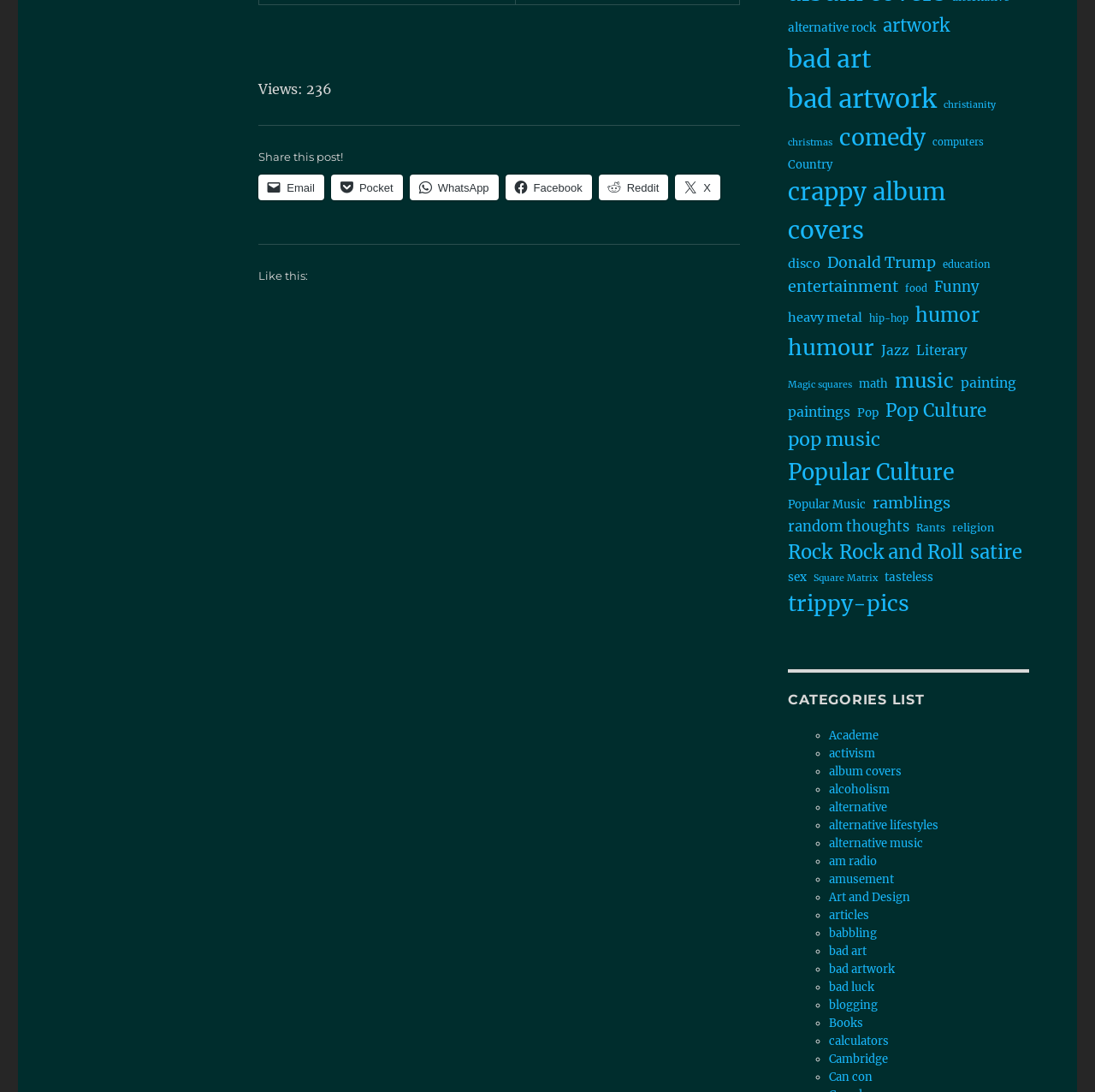Refer to the image and provide an in-depth answer to the question: 
What is the category with the most items?

The answer can be found by examining the link elements with category names and item counts. The category 'humour' has the most items with 99 items.